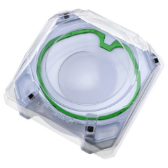What is the shape of the stadium?
Provide a detailed and extensive answer to the question.

The caption describes the stadium as having a circular design, which suggests that it is a rounded and continuous shape, allowing for dynamic battles between Beyblades.